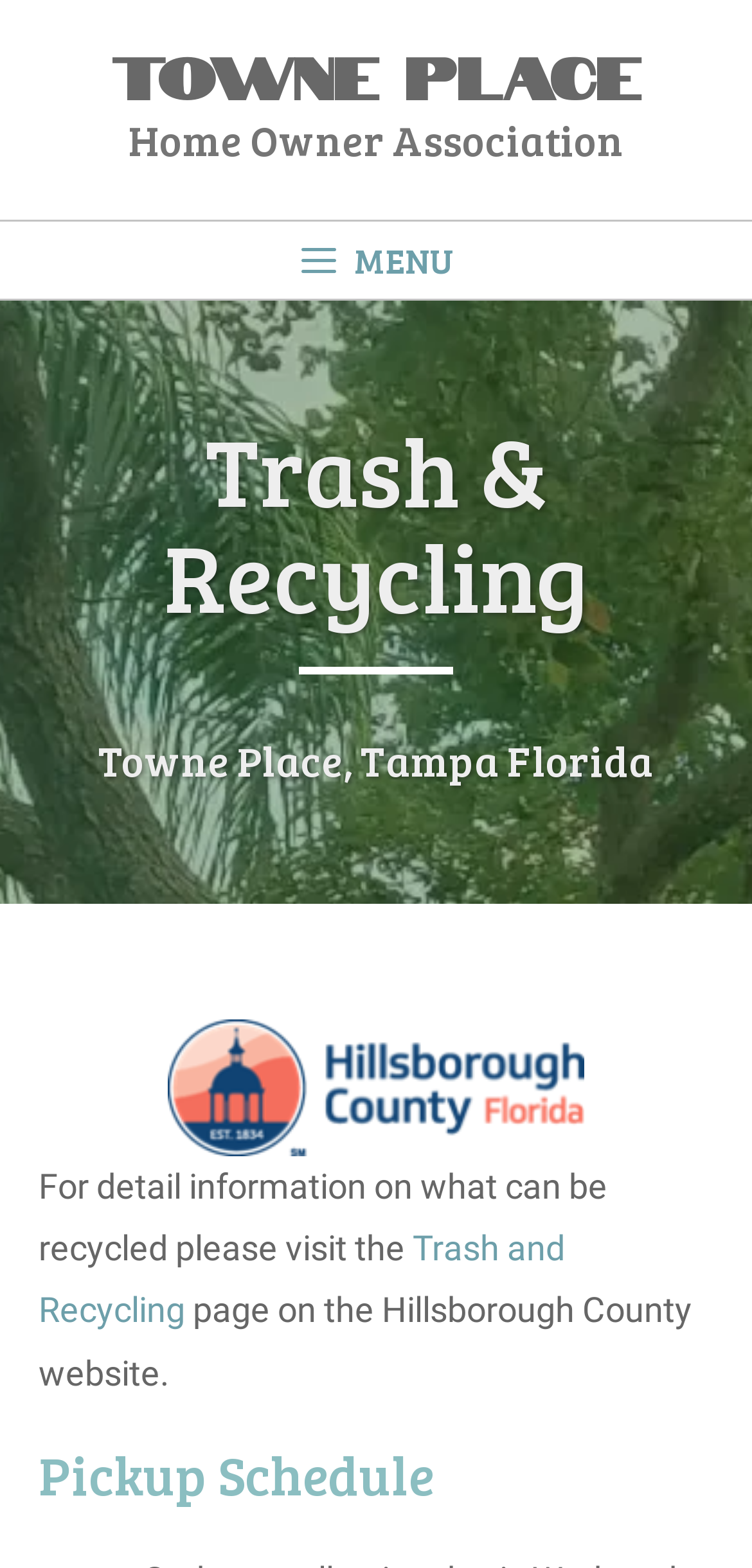What is the name of the website?
Kindly answer the question with as much detail as you can.

I found the answer by looking at the banner section which has a link 'Towne Place'.